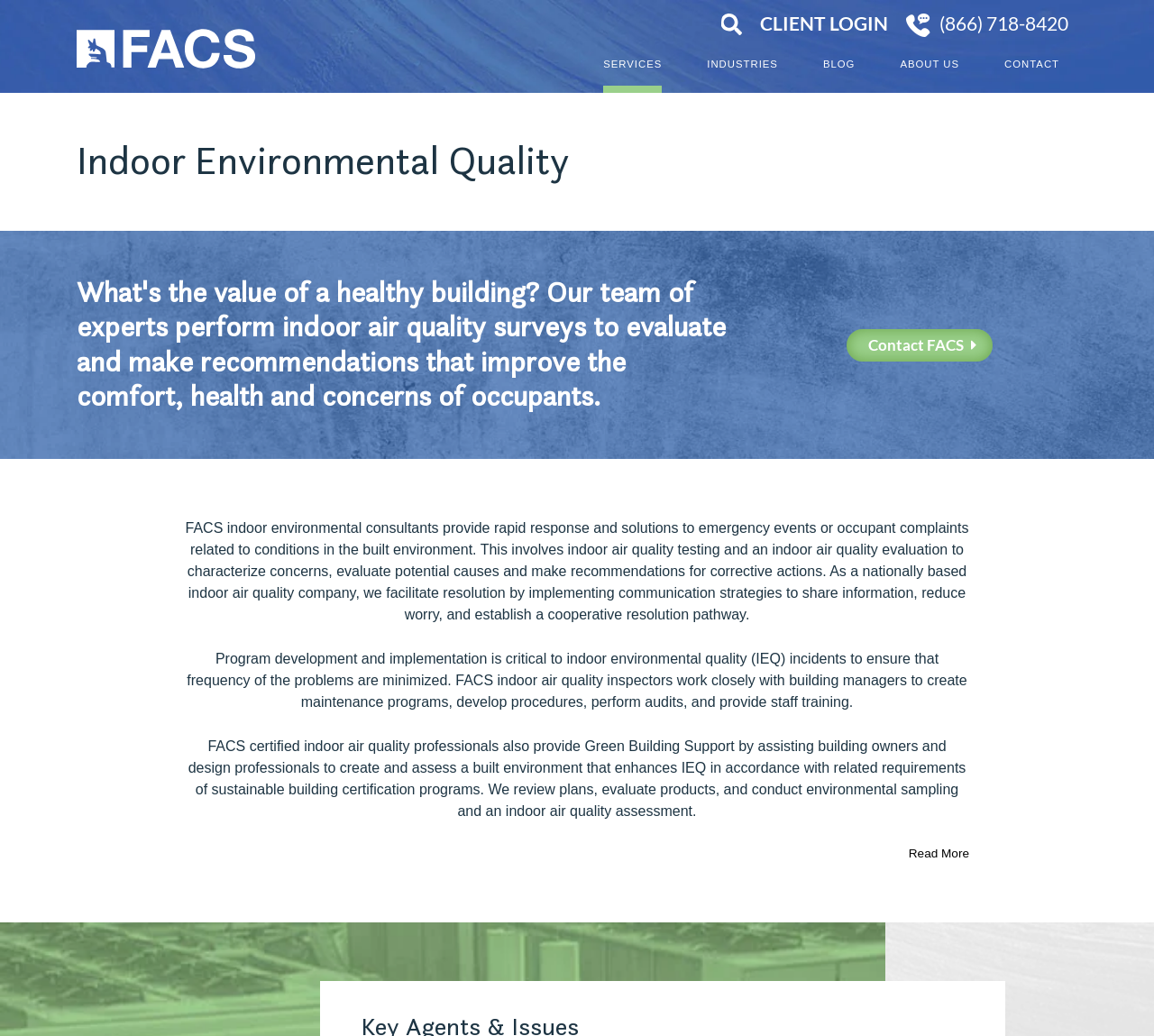What is the topic of the webpage?
Look at the screenshot and respond with one word or a short phrase.

Indoor Environmental Quality